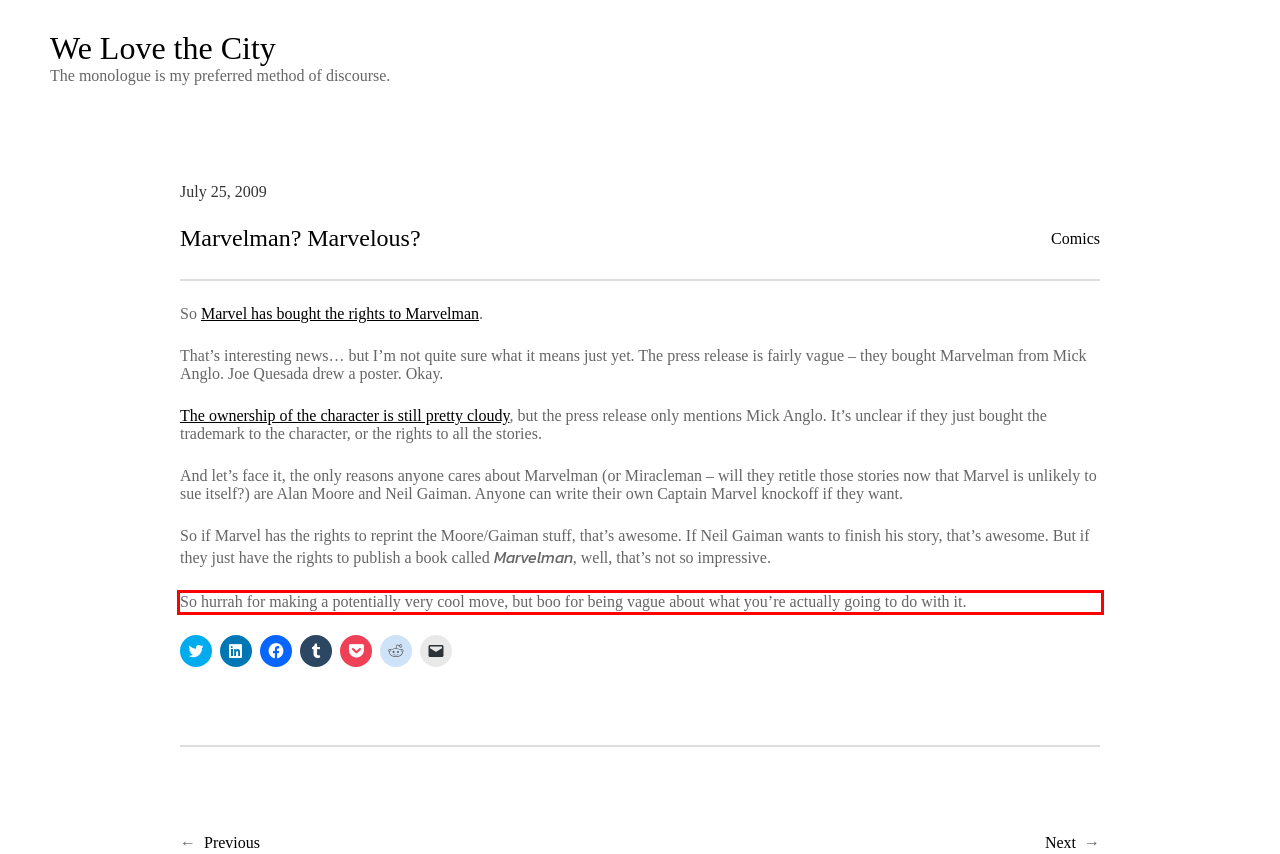Analyze the screenshot of the webpage that features a red bounding box and recognize the text content enclosed within this red bounding box.

So hurrah for making a potentially very cool move, but boo for being vague about what you’re actually going to do with it.